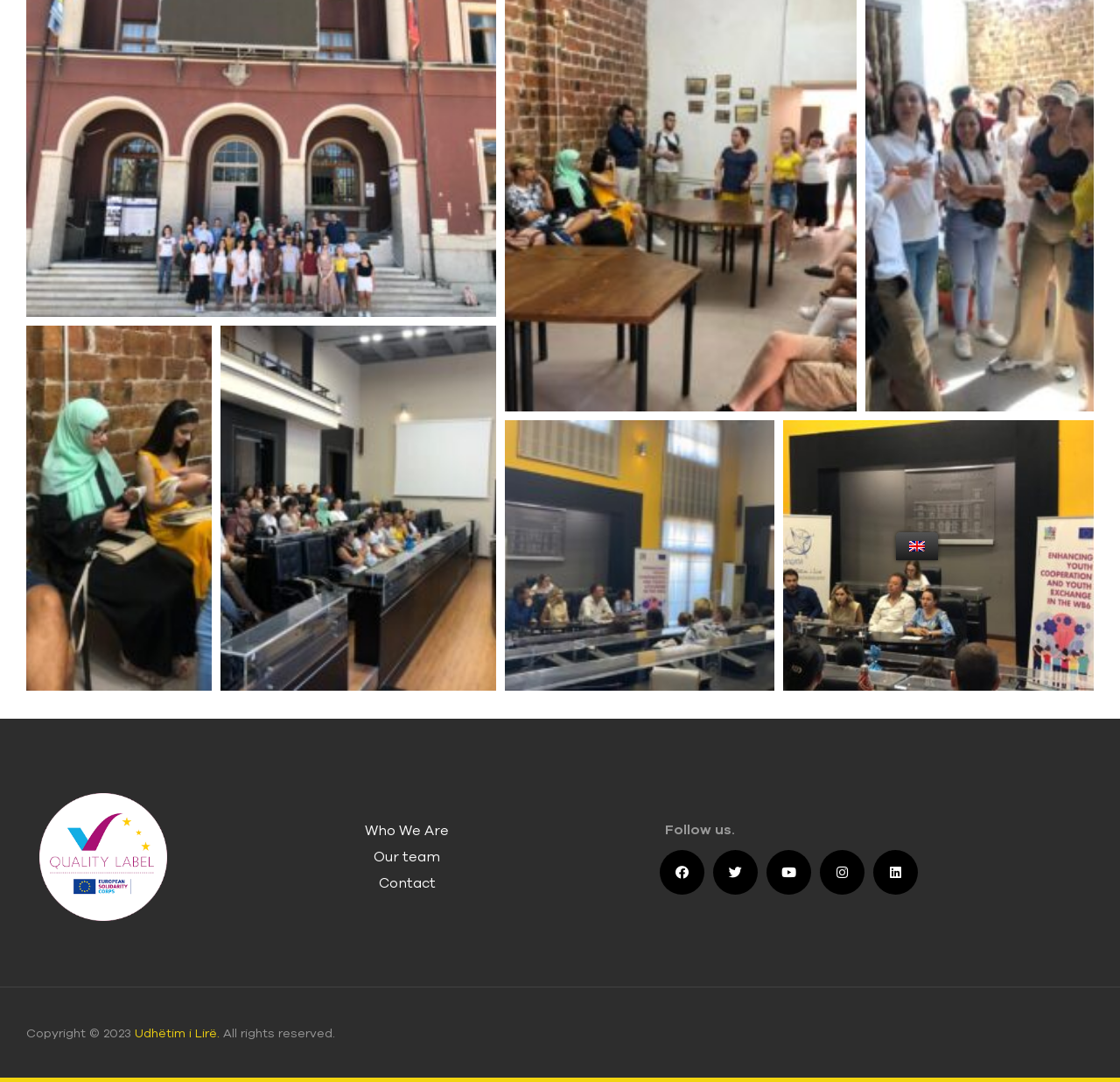Please determine the bounding box coordinates for the UI element described here. Use the format (top-left x, top-left y, bottom-right x, bottom-right y) with values bounded between 0 and 1: Who We Are

[0.188, 0.755, 0.539, 0.779]